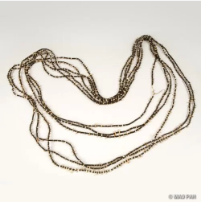Elaborate on all the features and components visible in the image.

This image features a beautifully arranged necklace composed of numerous delicate strands of beads. Each strand is intricately designed, showcasing a variety of materials that evoke a sense of historical craftsmanship. The beads are predominantly dark, with hints of luminescence that add an elegant touch, set against a neutral background that highlights the intricate details of the necklace. This piece is likely part of an exhibit focused on historical jewelry, specifically dating to the 19th century, suggesting its cultural significance and artisanal value. The necklace exemplifies the artistry of its time and offers viewers a glimpse into the fashion and adornments from that era.